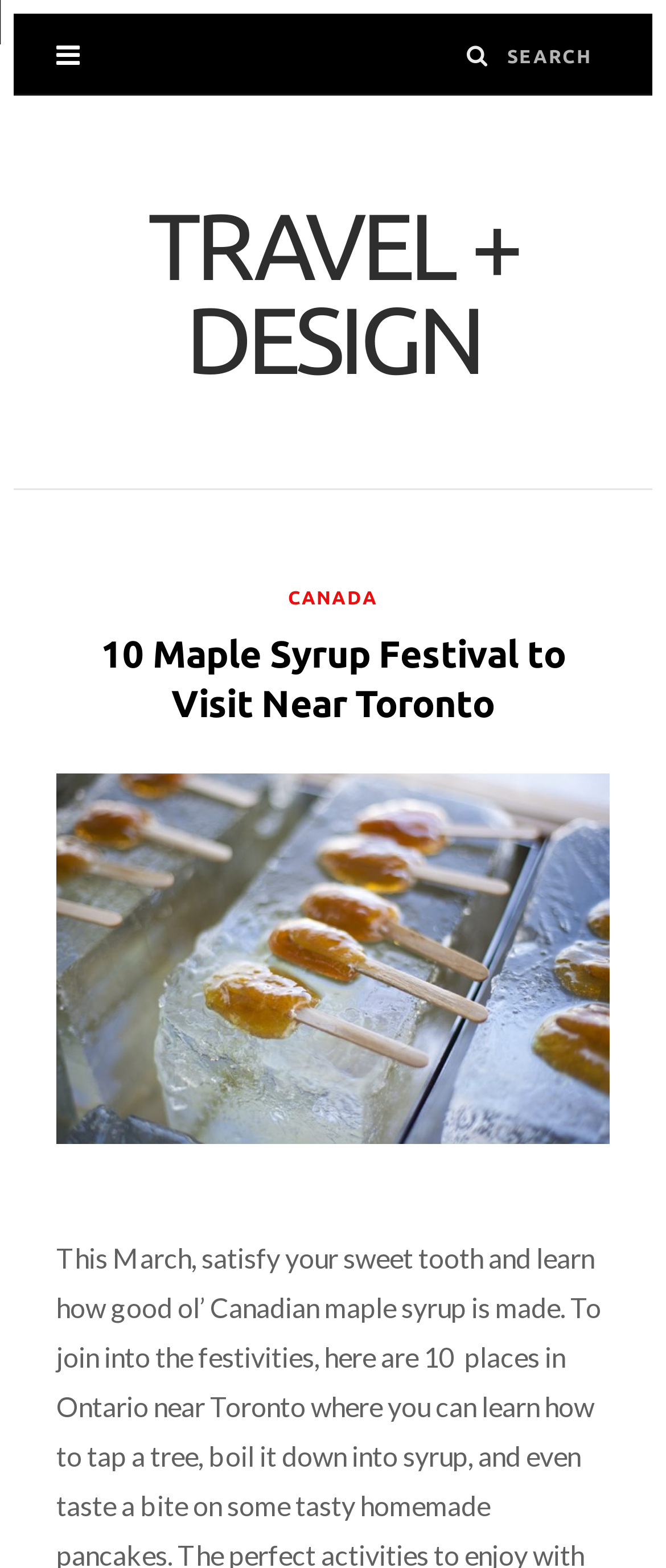Provide the bounding box for the UI element matching this description: "Travel + Design".

[0.085, 0.126, 0.915, 0.246]